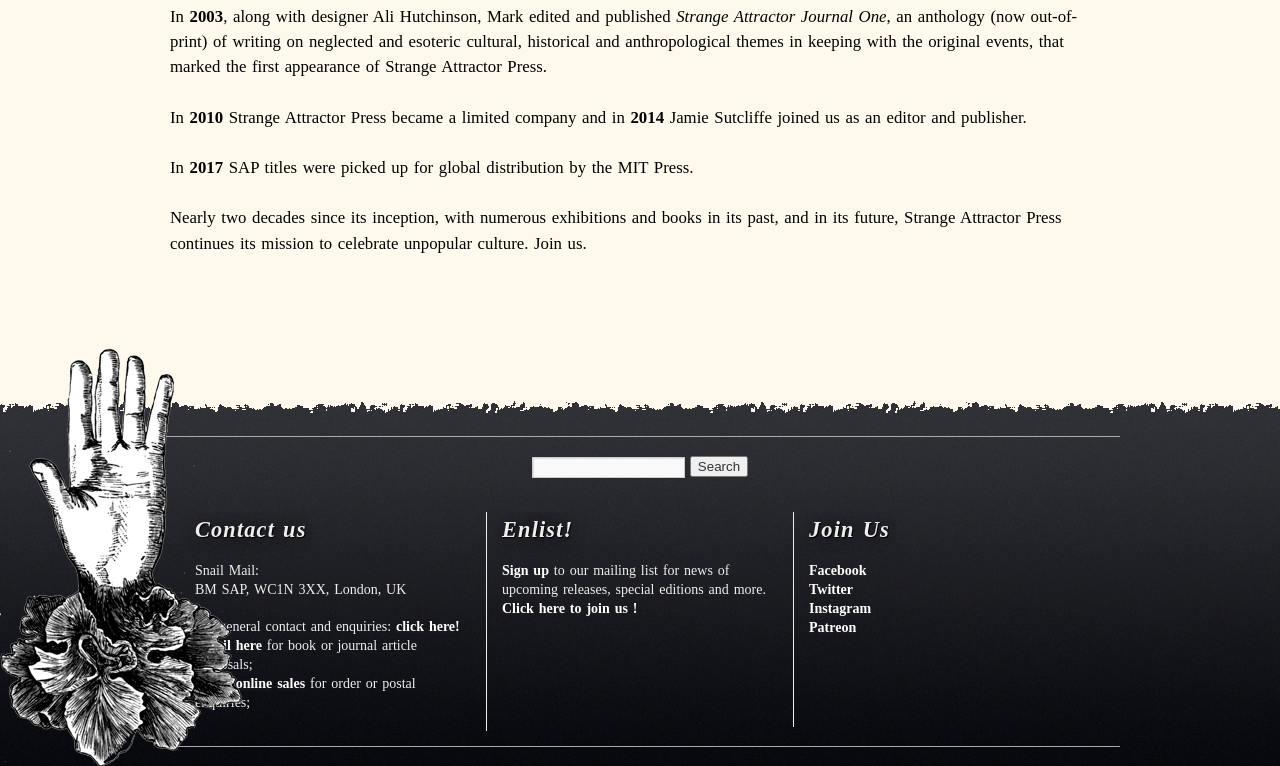Respond with a single word or short phrase to the following question: 
How can one contact Strange Attractor Press for general enquiries?

Click here!